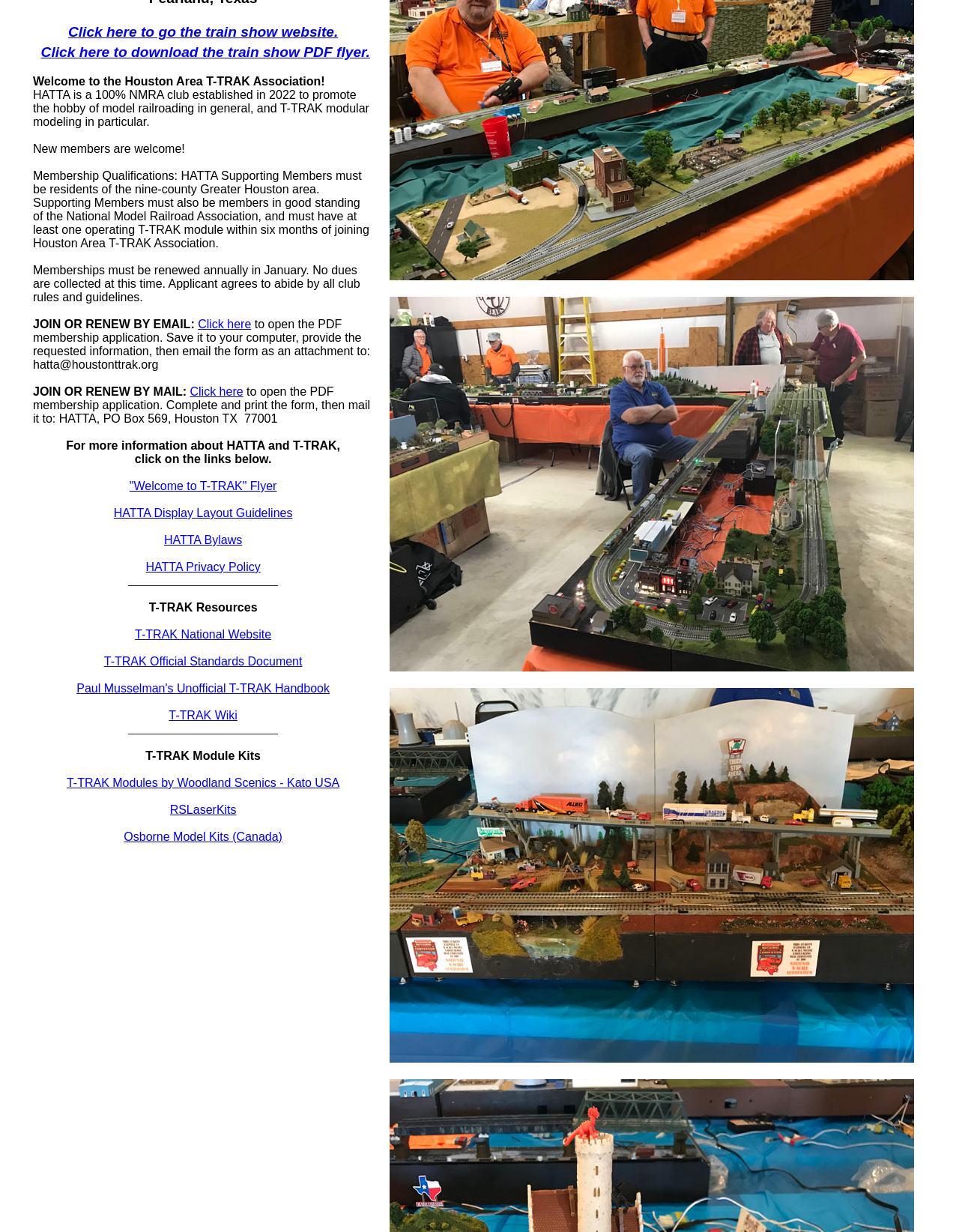Using the description "RSLaserKits", locate and provide the bounding box of the UI element.

[0.177, 0.652, 0.247, 0.662]